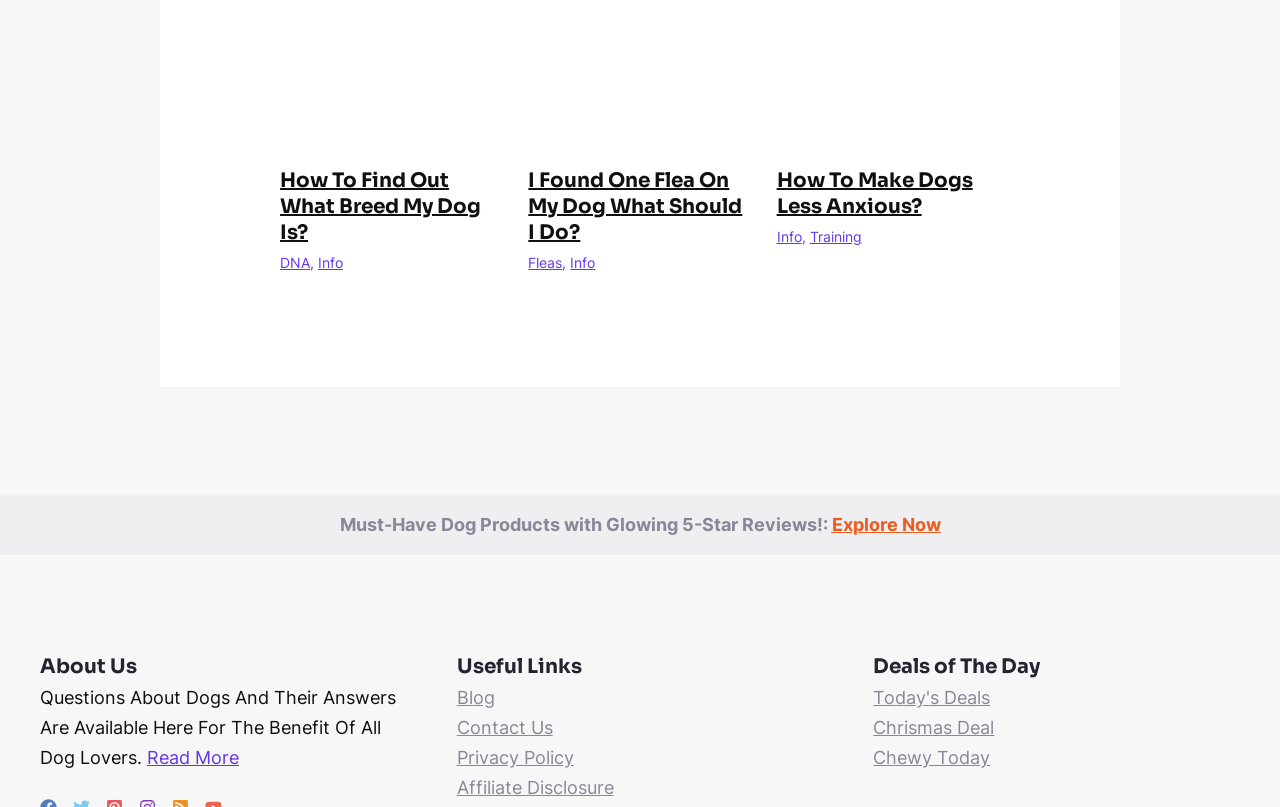Identify the bounding box coordinates of the region I need to click to complete this instruction: "Click on 'How To Find Out What Breed My Dog Is'".

[0.219, 0.032, 0.393, 0.058]